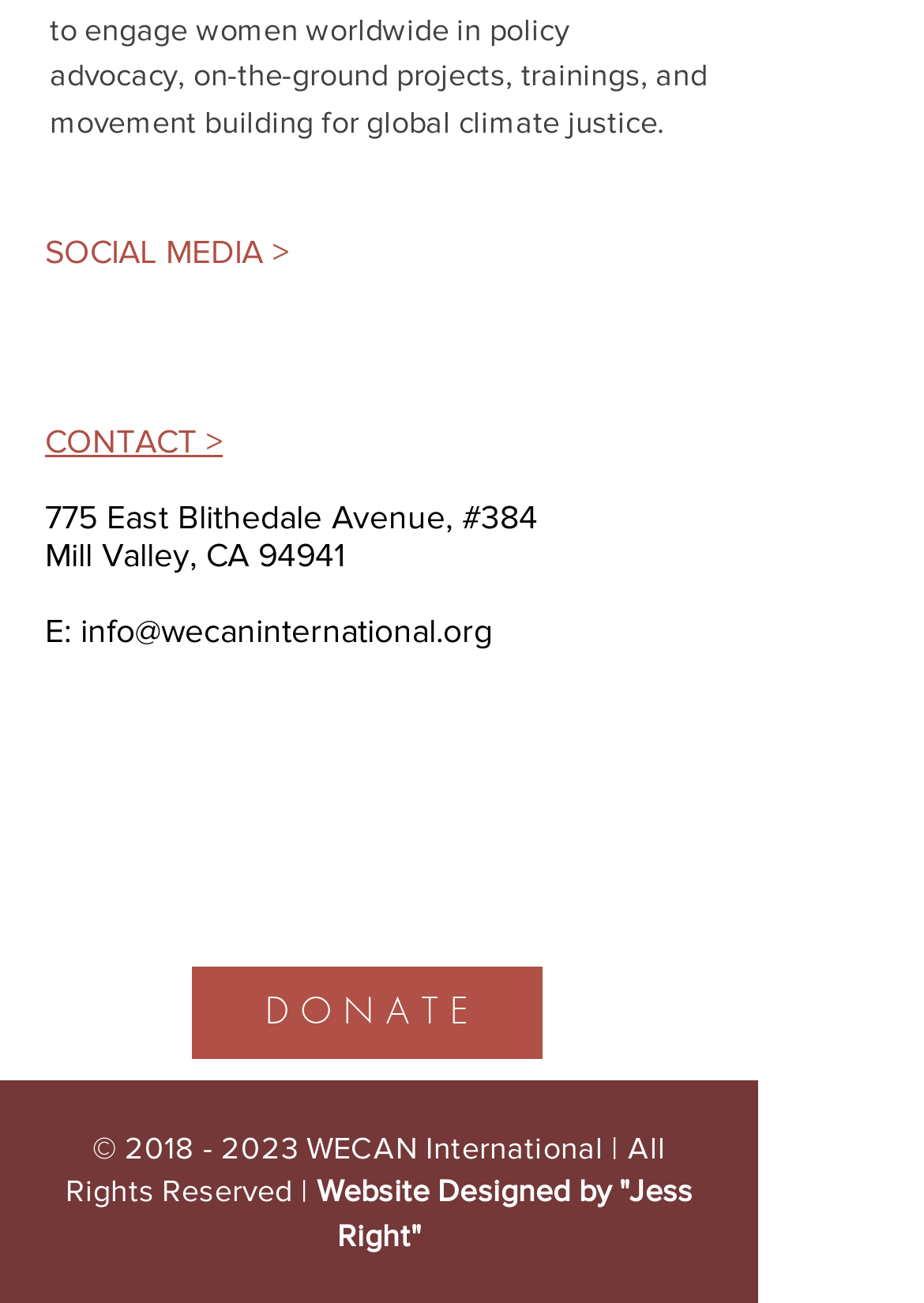What social media platforms does WECAN International have?
Using the screenshot, give a one-word or short phrase answer.

Facebook, Twitter, Instagram, YouTube